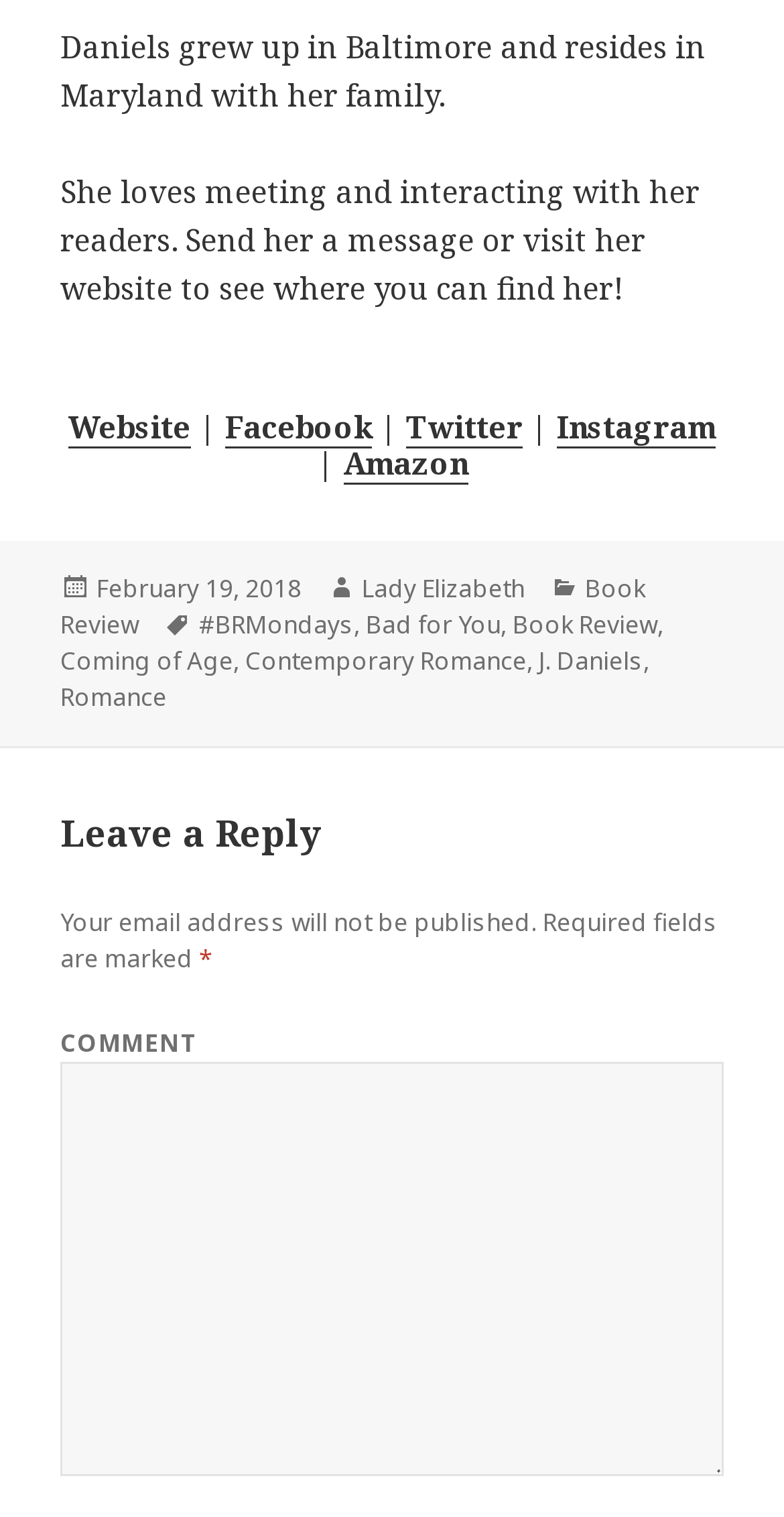Analyze the image and give a detailed response to the question:
What is the title of the book being reviewed?

The answer can be found in the tags section of the webpage, where it lists the tags 'BRMondays', 'Bad for You', 'Book Review', 'Coming of Age', 'Contemporary Romance', 'J. Daniels', 'Romance'.